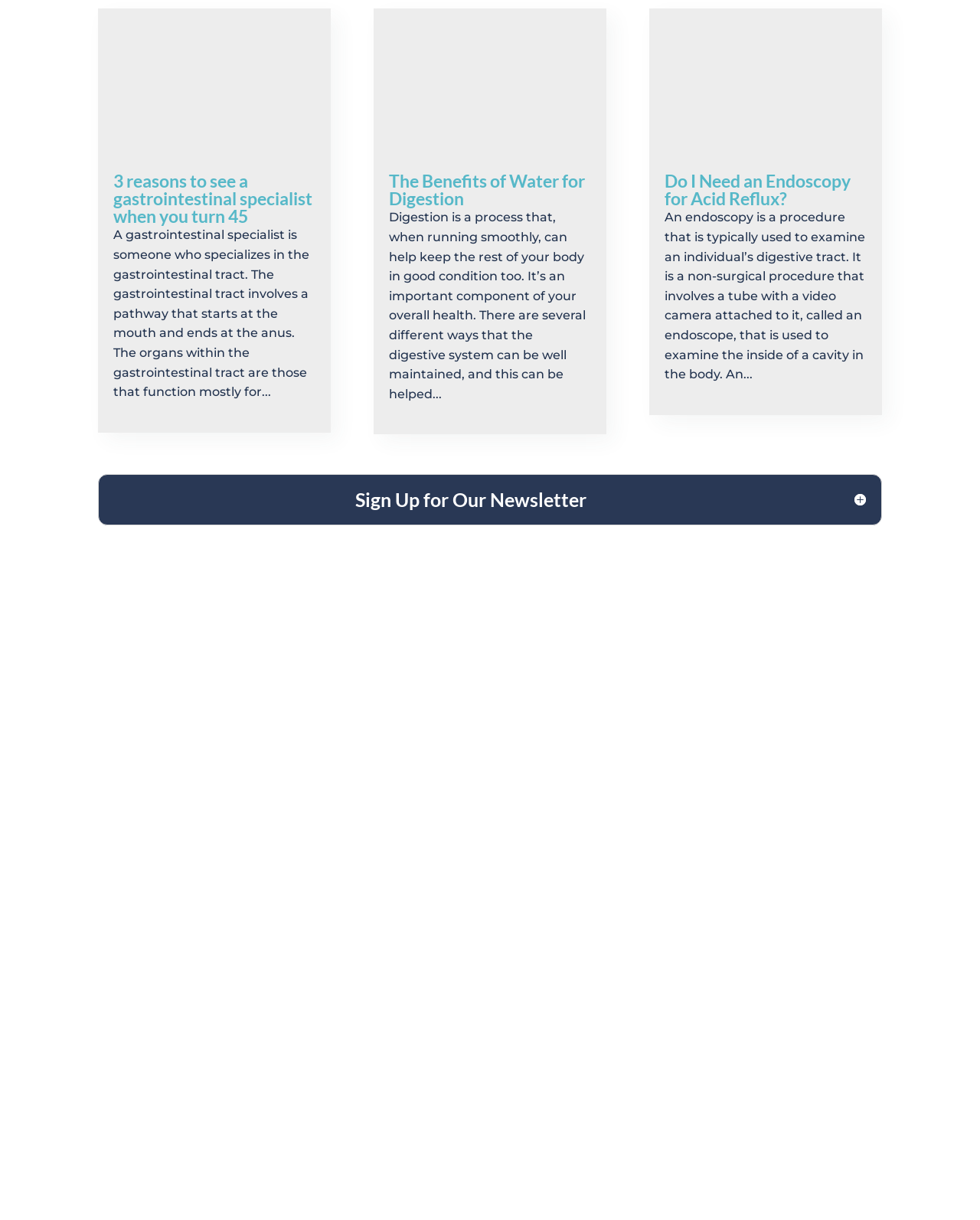Specify the bounding box coordinates of the area to click in order to follow the given instruction: "Learn about the benefits of water for digestion."

[0.381, 0.007, 0.619, 0.123]